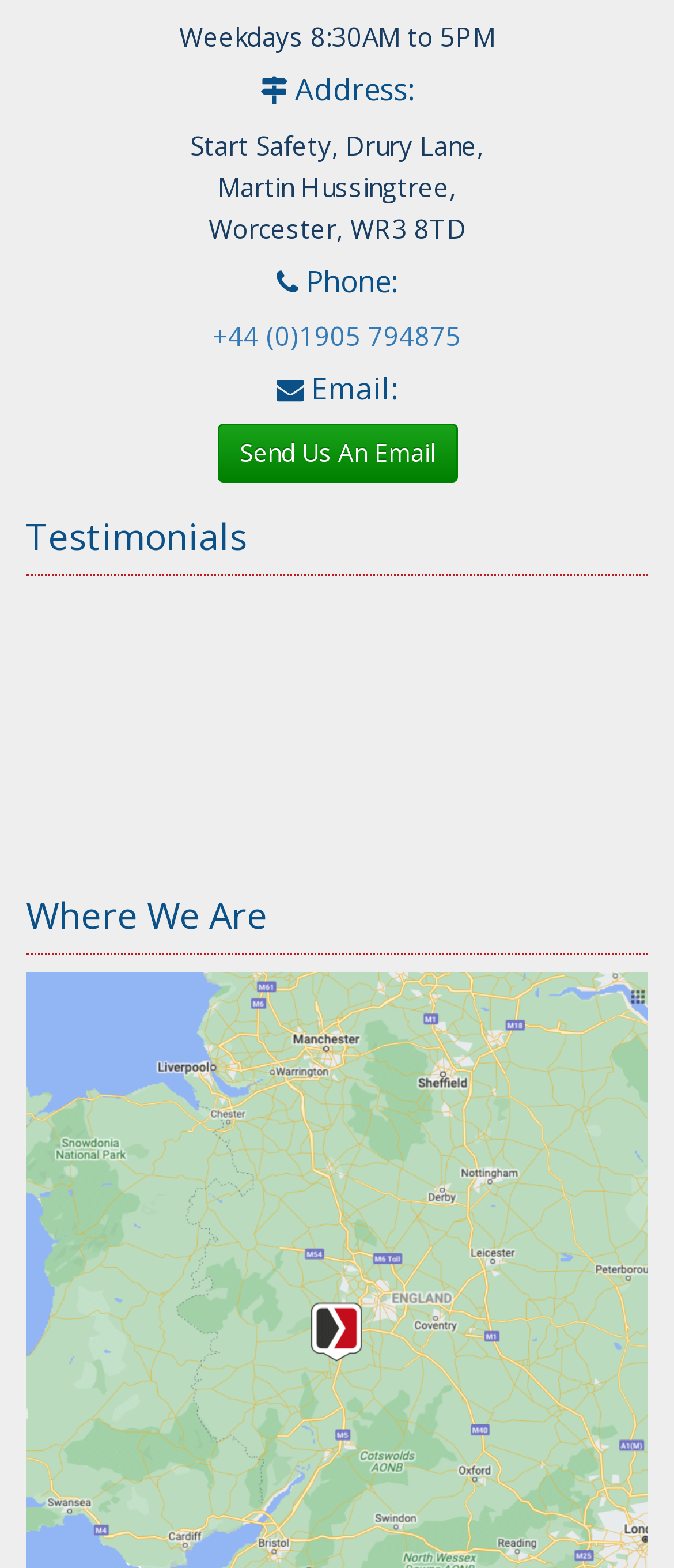What is the address of the office?
Look at the screenshot and respond with one word or a short phrase.

Start Safety, Drury Lane, Martin Hussingtree, Worcester, WR3 8TD